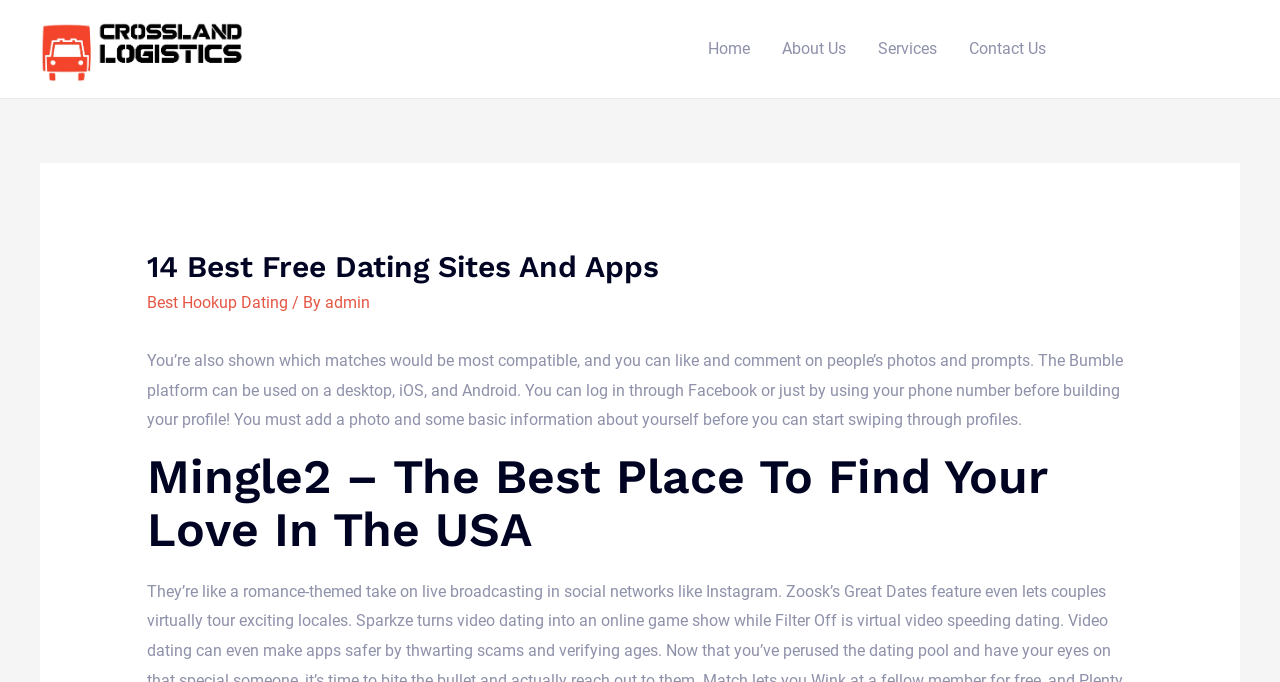Utilize the details in the image to give a detailed response to the question: What is the name of the first dating site mentioned?

The first dating site mentioned is Bumble, as described in the paragraph starting with 'You’re also shown which matches would be most compatible...'.